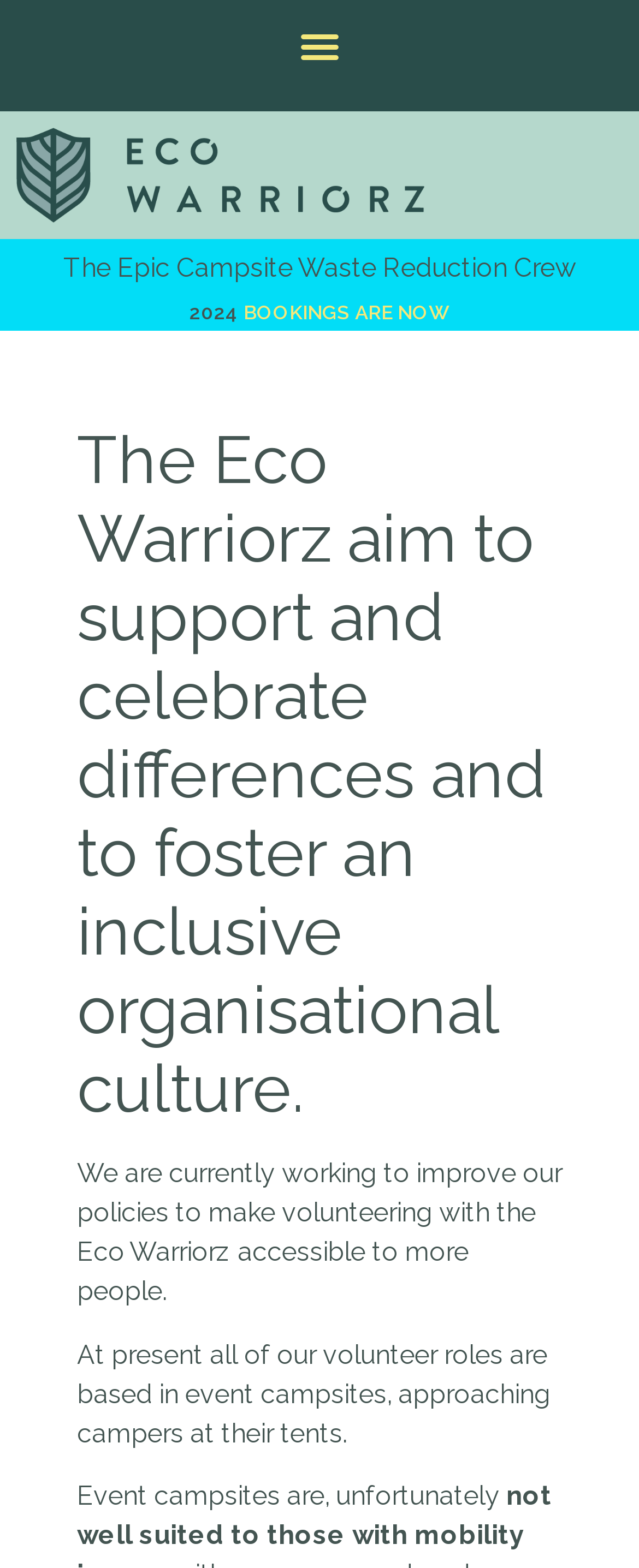Refer to the image and provide an in-depth answer to the question:
Where are the volunteer roles based?

According to the webpage, 'At present all of our volunteer roles are based in event campsites, approaching campers at their tents.' This suggests that the volunteer roles are currently based in event campsites.